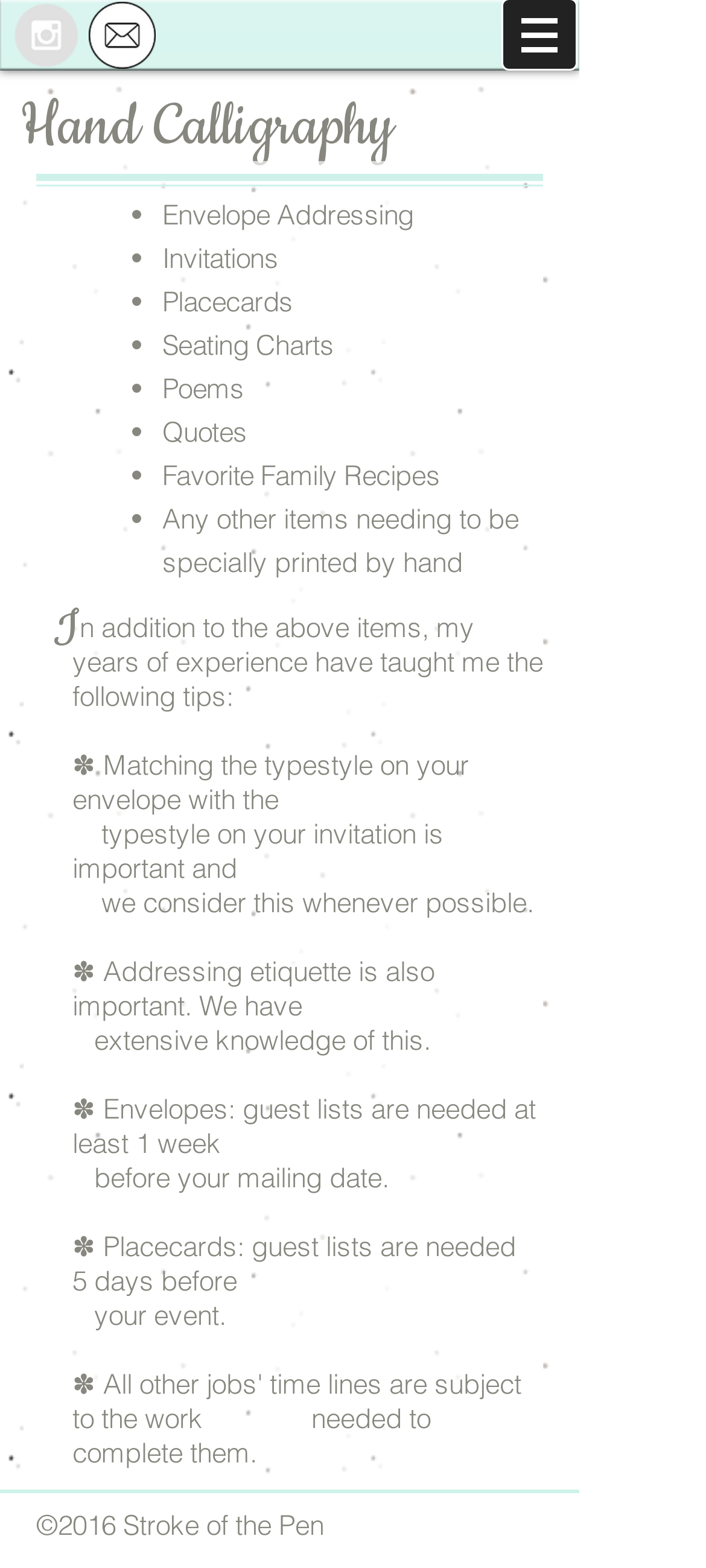Provide the bounding box coordinates of the HTML element this sentence describes: "aria-label="Instagram - Grey Circle"". The bounding box coordinates consist of four float numbers between 0 and 1, i.e., [left, top, right, bottom].

[0.021, 0.002, 0.11, 0.043]